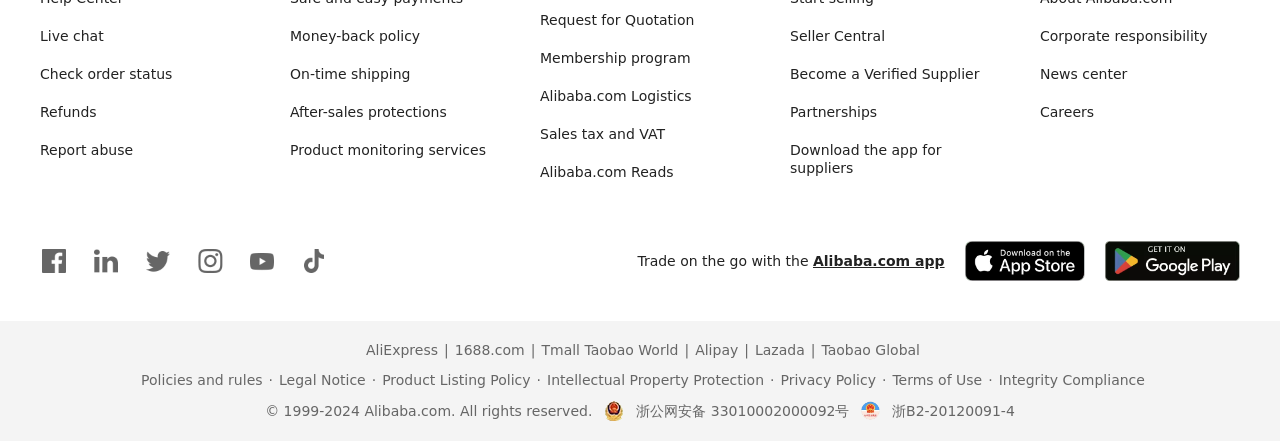Identify the bounding box coordinates for the region to click in order to carry out this instruction: "Check order status". Provide the coordinates using four float numbers between 0 and 1, formatted as [left, top, right, bottom].

[0.031, 0.15, 0.135, 0.186]